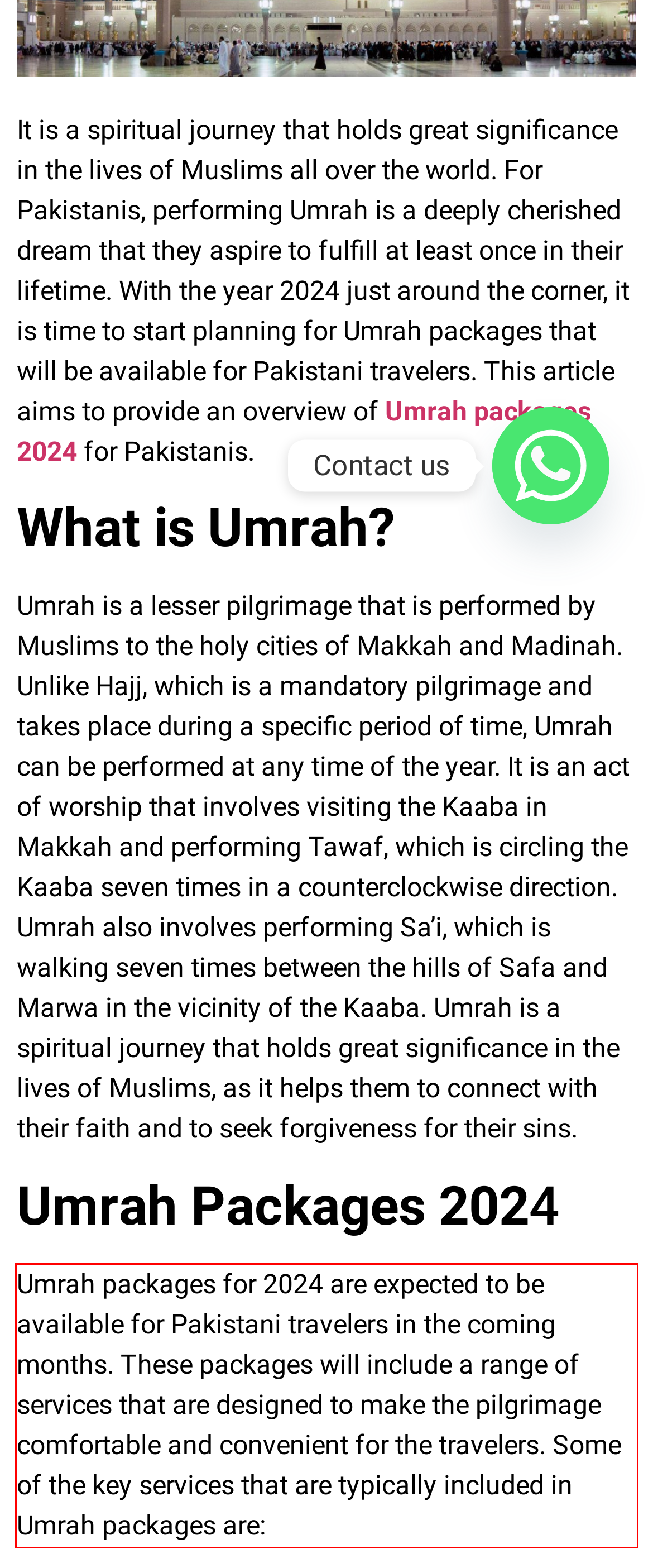There is a screenshot of a webpage with a red bounding box around a UI element. Please use OCR to extract the text within the red bounding box.

Umrah packages for 2024 are expected to be available for Pakistani travelers in the coming months. These packages will include a range of services that are designed to make the pilgrimage comfortable and convenient for the travelers. Some of the key services that are typically included in Umrah packages are: